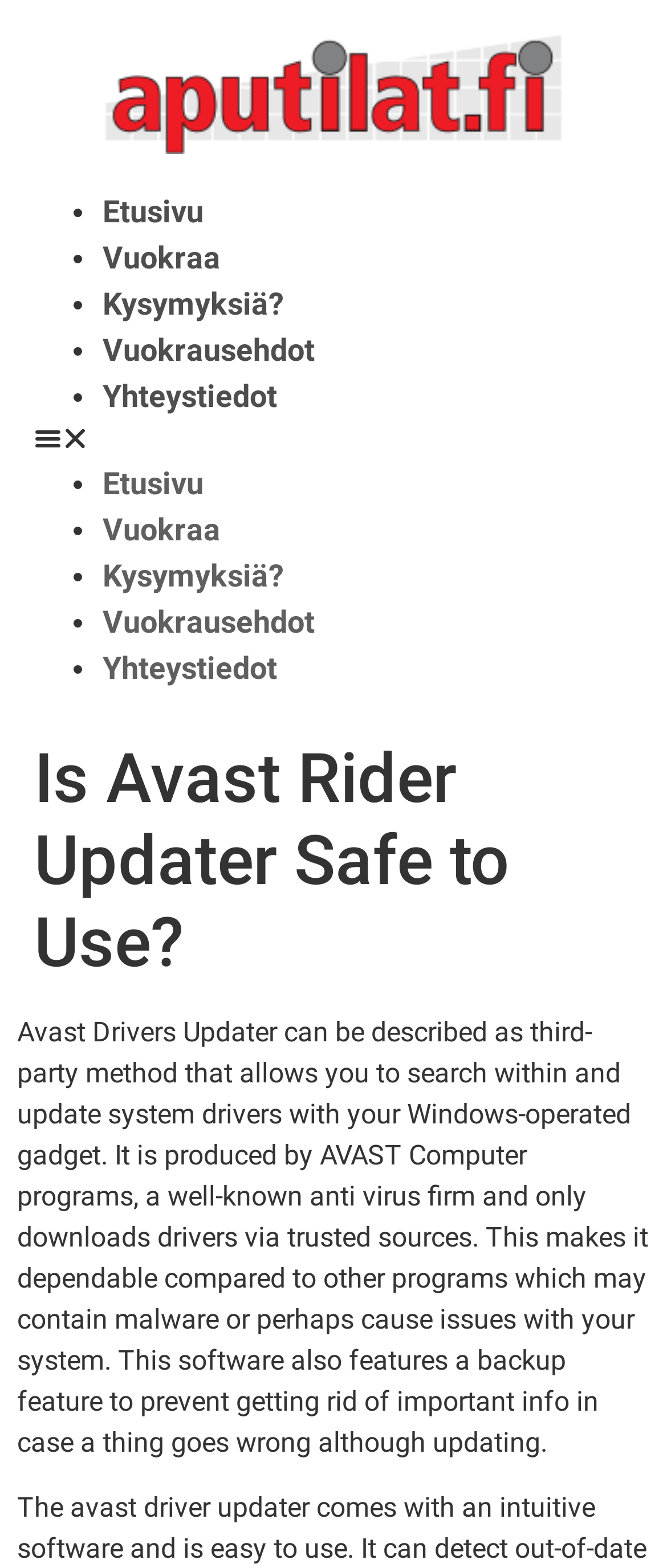What is the operating system that Avast Driver Updater is compatible with?
Look at the image and answer the question using a single word or phrase.

Windows